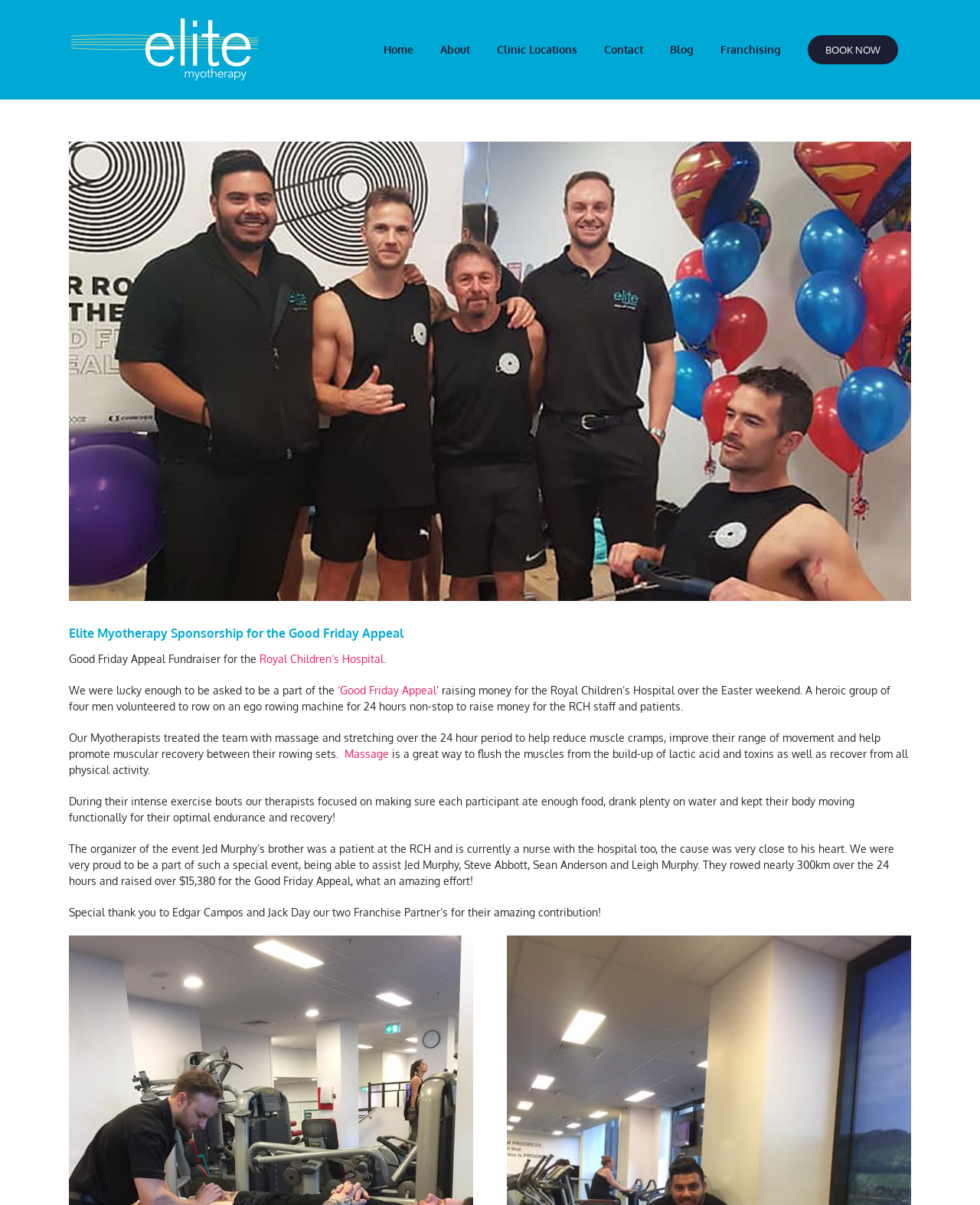Please determine and provide the text content of the webpage's heading.

Elite Myotherapy Sponsorship for the Good Friday Appeal